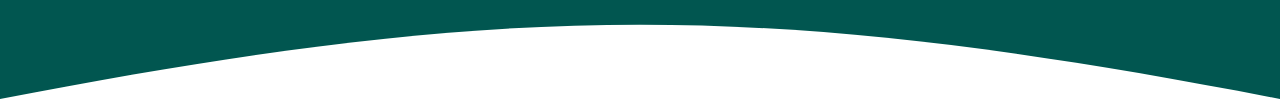What is the amount of the donation mentioned in the webpage?
Please give a detailed and elaborate answer to the question.

The caption explicitly states that the webpage is dedicated to detailing the $130,000 donation to Selkirk MRI, which suggests that this is the specific amount of the donation being referred to.